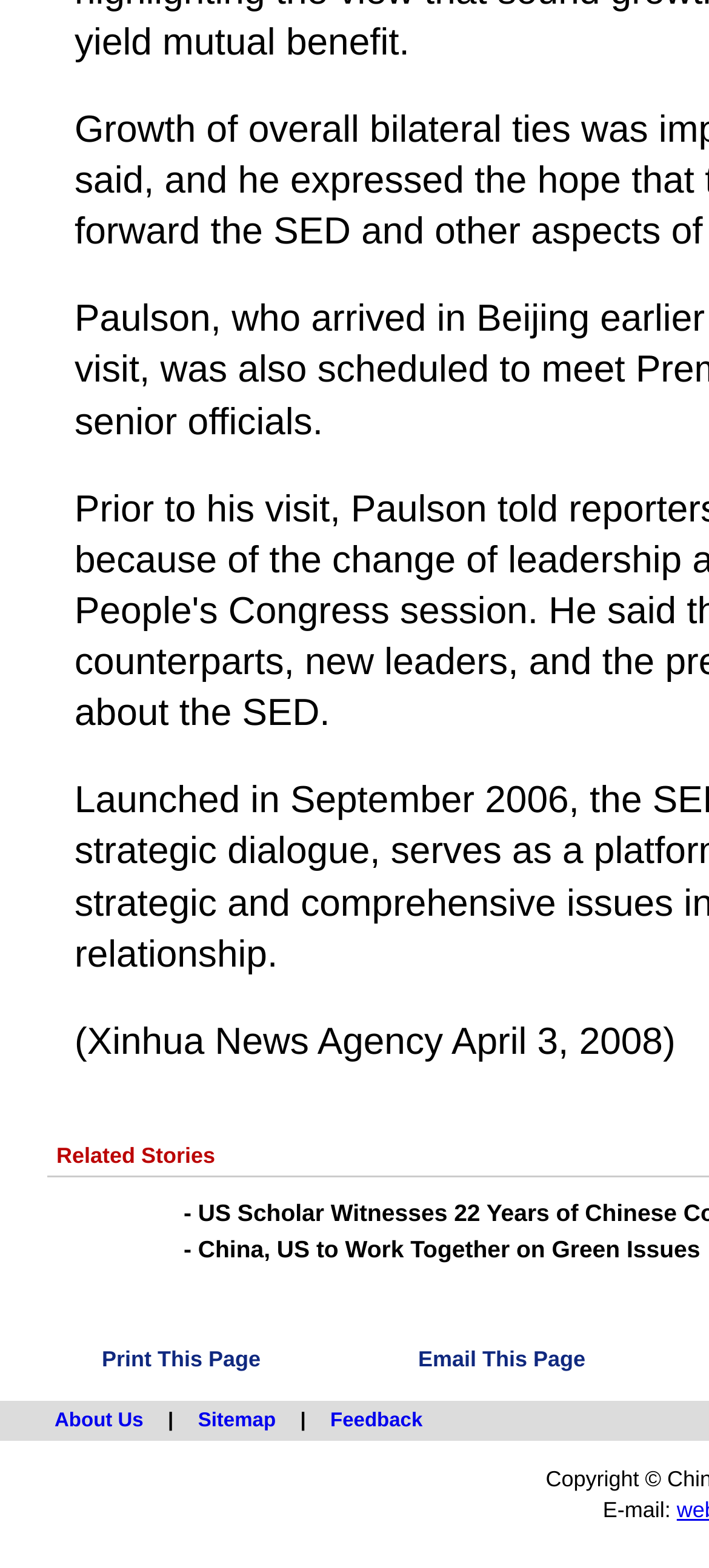What is the text of the link at the top-right corner of the webpage?
Based on the image, provide a one-word or brief-phrase response.

Email This Page